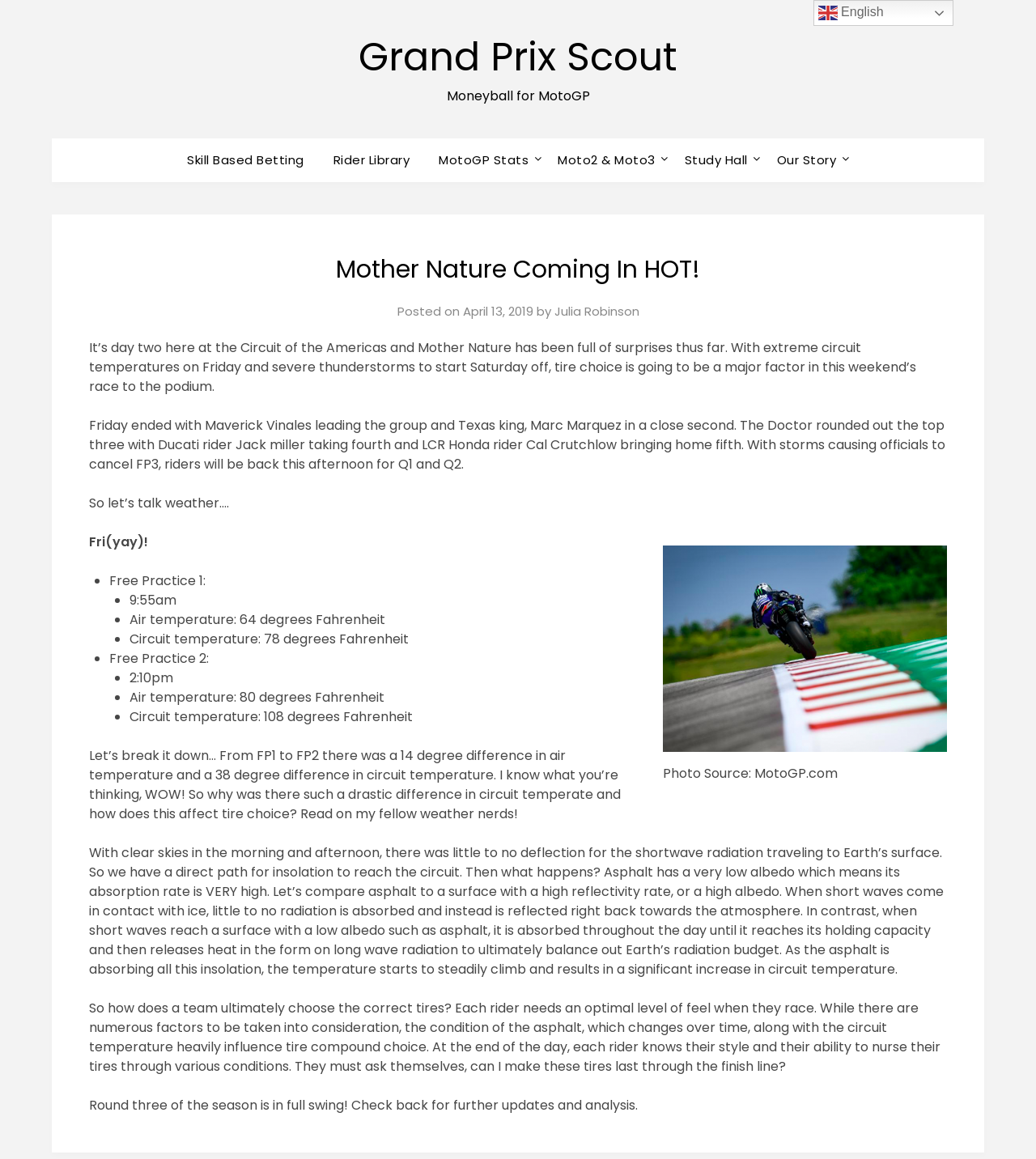What is the name of the author of the article?
Refer to the image and give a detailed response to the question.

The name of the author of the article can be found at the top of the webpage, where it says 'Posted on April 13, 2019 by Julia Robinson'. This indicates that Julia Robinson is the author of the article.